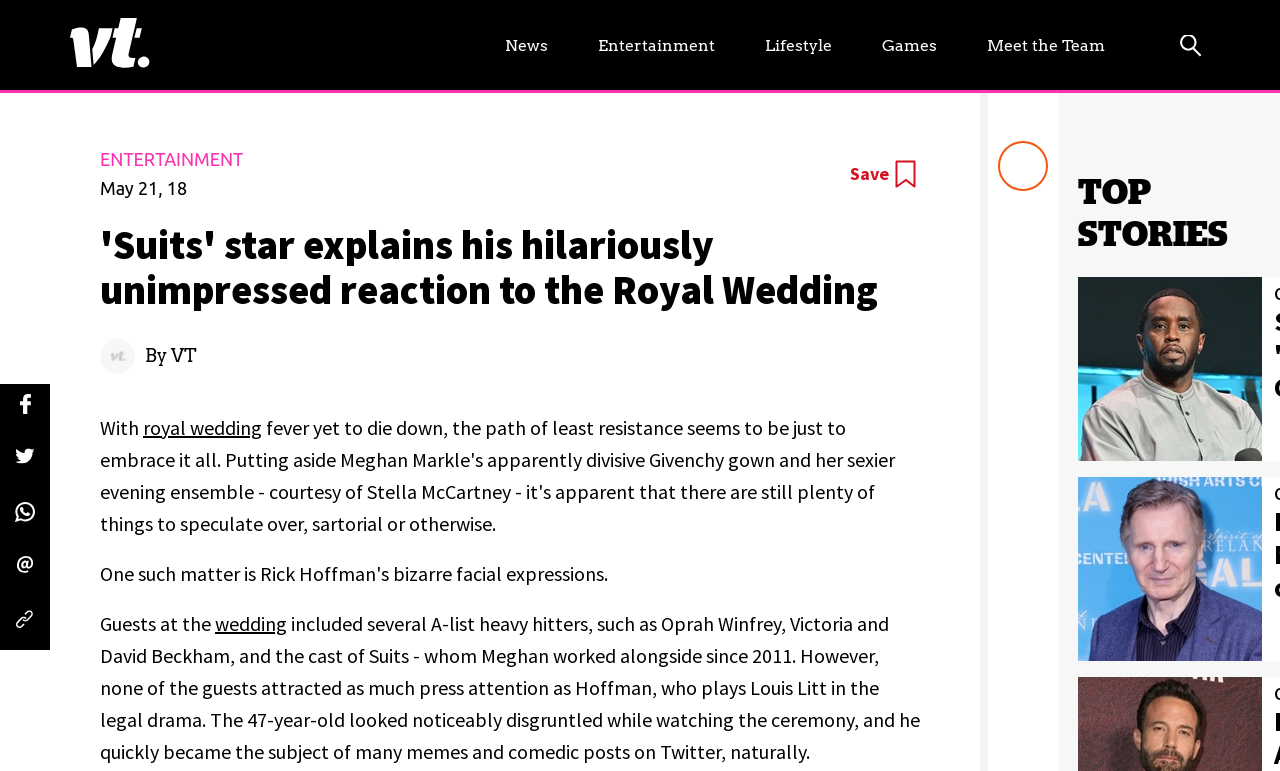Review the image closely and give a comprehensive answer to the question: What is the topic of the article?

The article discusses the Royal Wedding, including the guests who attended, and the reaction of a 'Suits' star to the event.